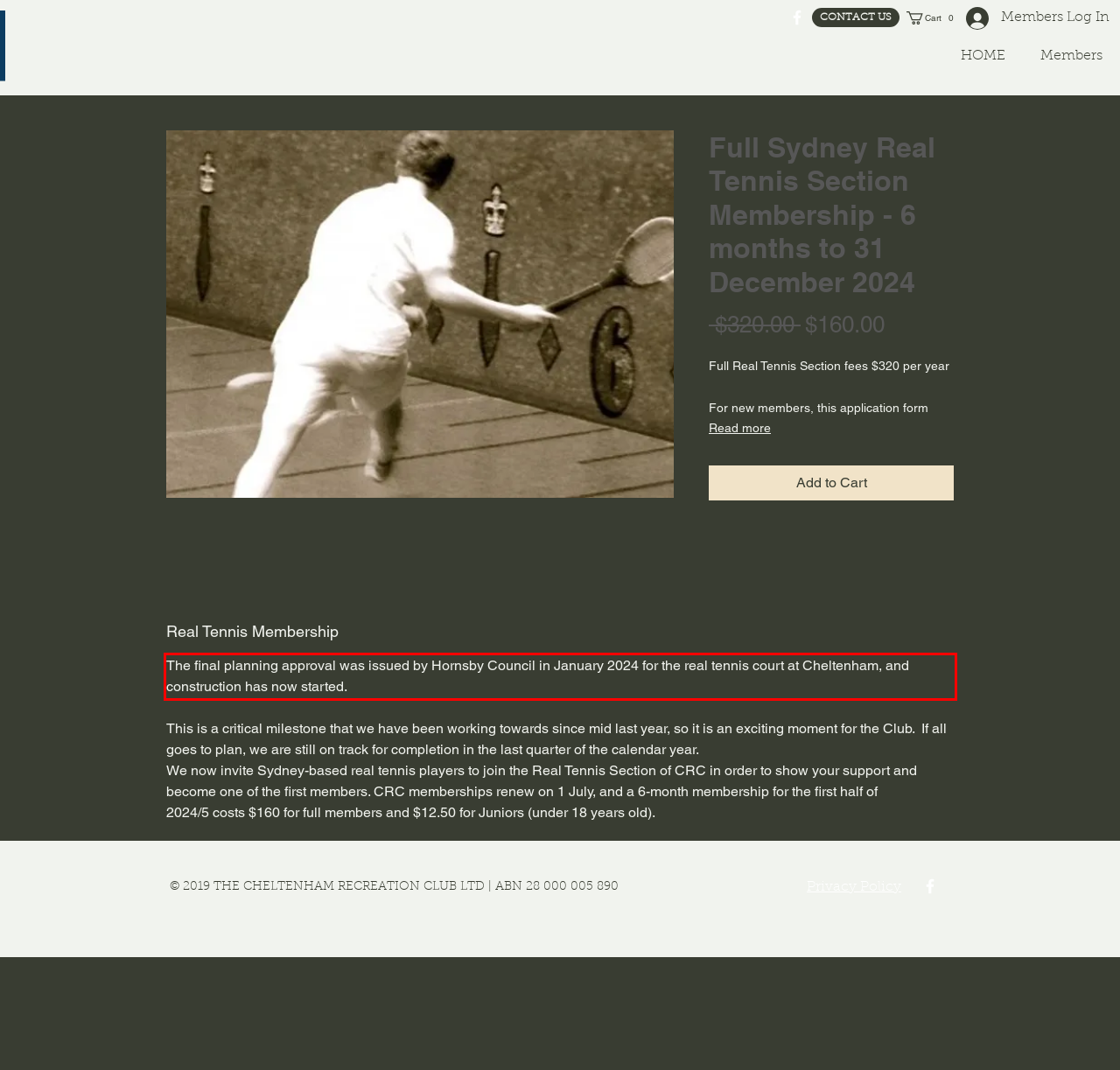Look at the screenshot of the webpage, locate the red rectangle bounding box, and generate the text content that it contains.

The final planning approval was issued by Hornsby Council in January 2024 for the real tennis court at Cheltenham, and construction has now started.